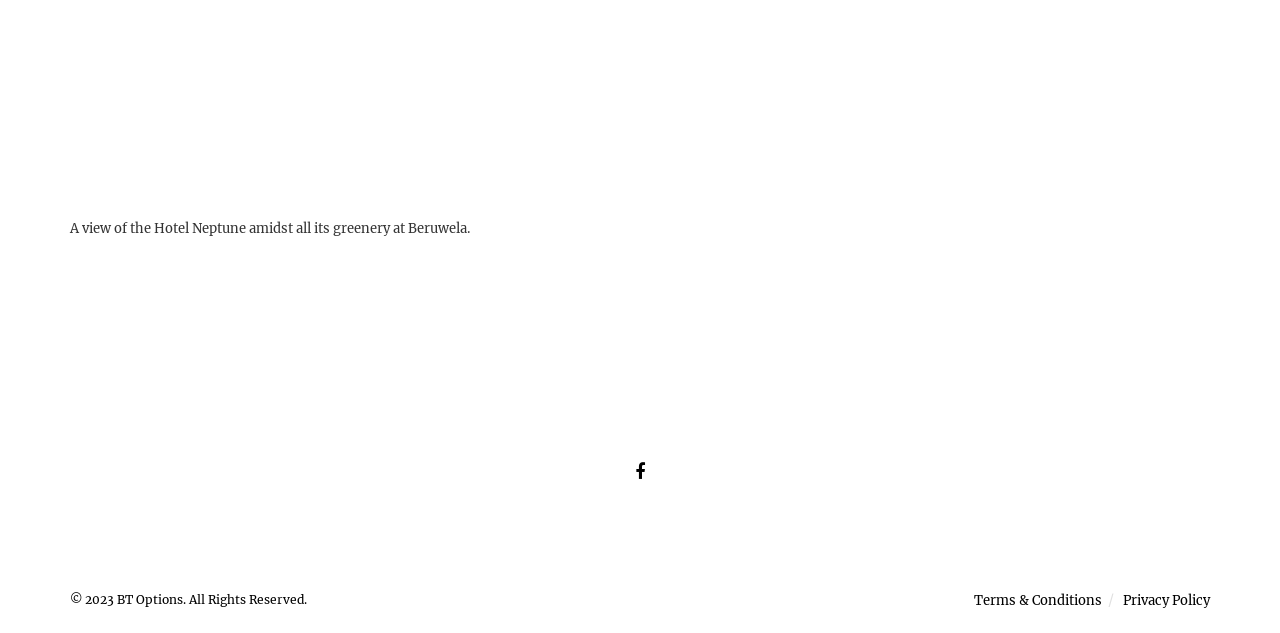Given the description of a UI element: "Terms & Conditions", identify the bounding box coordinates of the matching element in the webpage screenshot.

[0.761, 0.936, 0.861, 0.963]